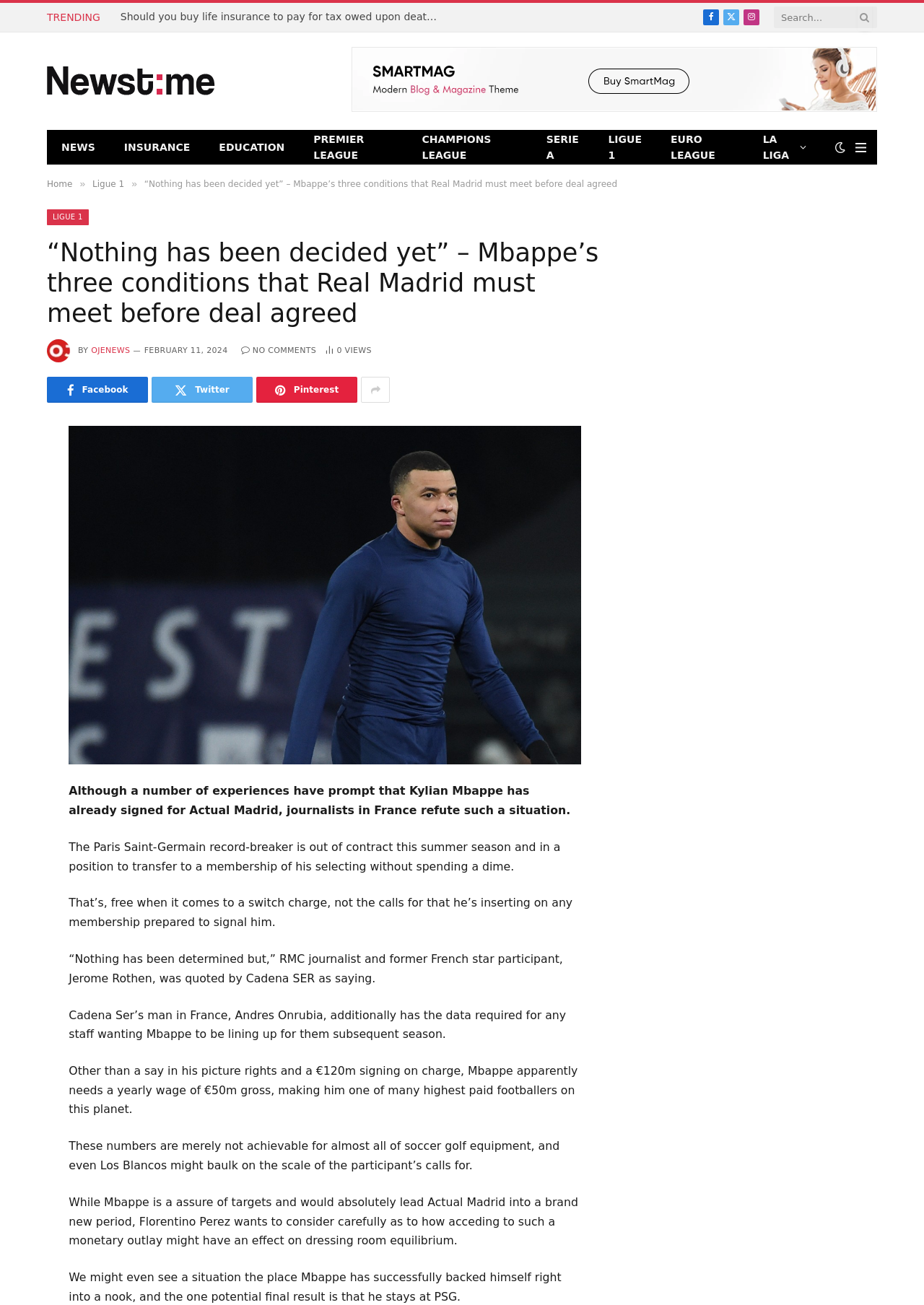Can you find the bounding box coordinates for the UI element given this description: "Twitter"? Provide the coordinates as four float numbers between 0 and 1: [left, top, right, bottom].

[0.164, 0.289, 0.273, 0.309]